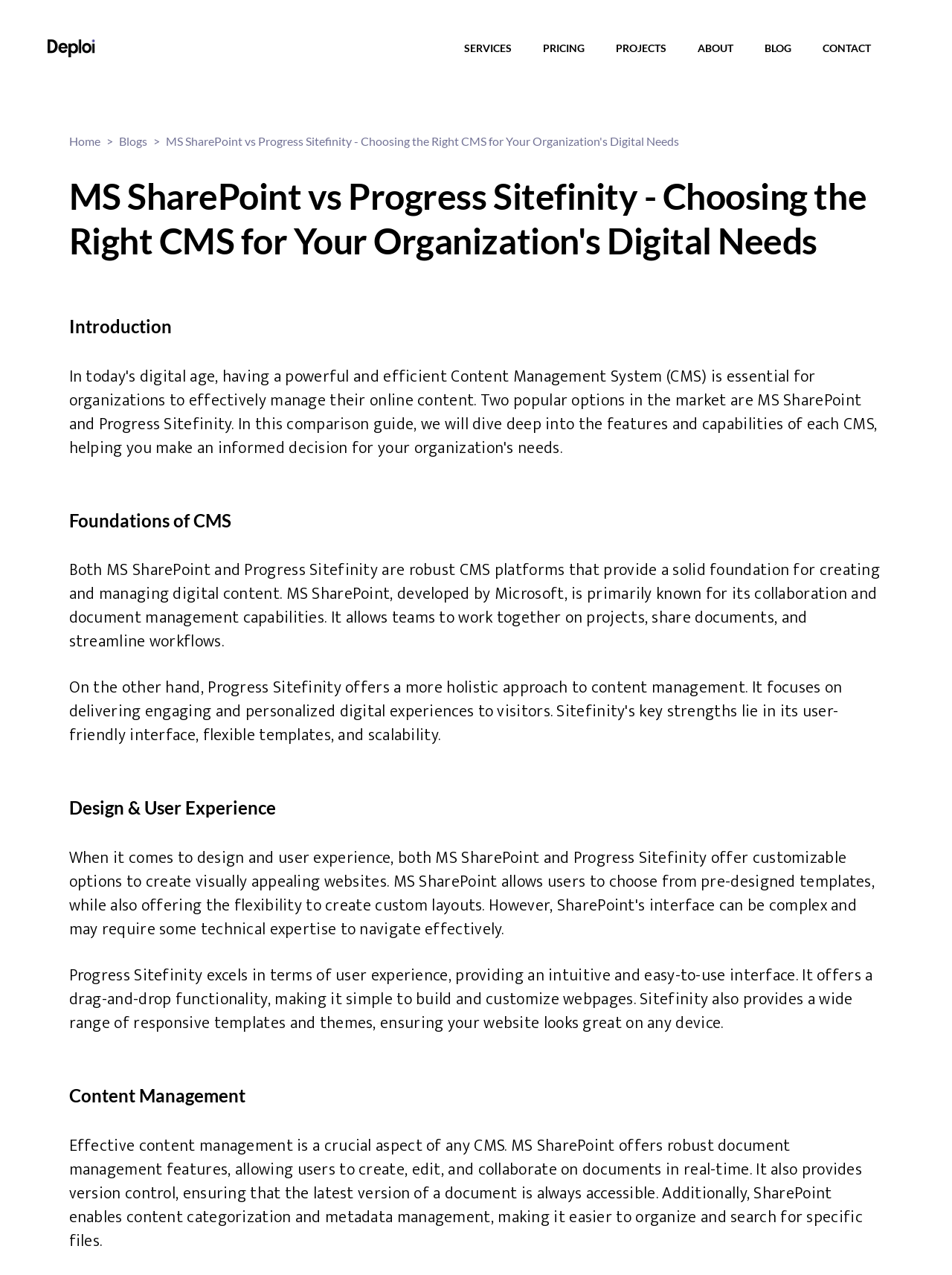What is the feature of Progress Sitefinity mentioned in the webpage?
Please respond to the question with as much detail as possible.

According to the webpage, Progress Sitefinity excels in terms of user experience, providing an intuitive and easy-to-use interface, and it offers a drag-and-drop functionality, making it simple to build and customize webpages.